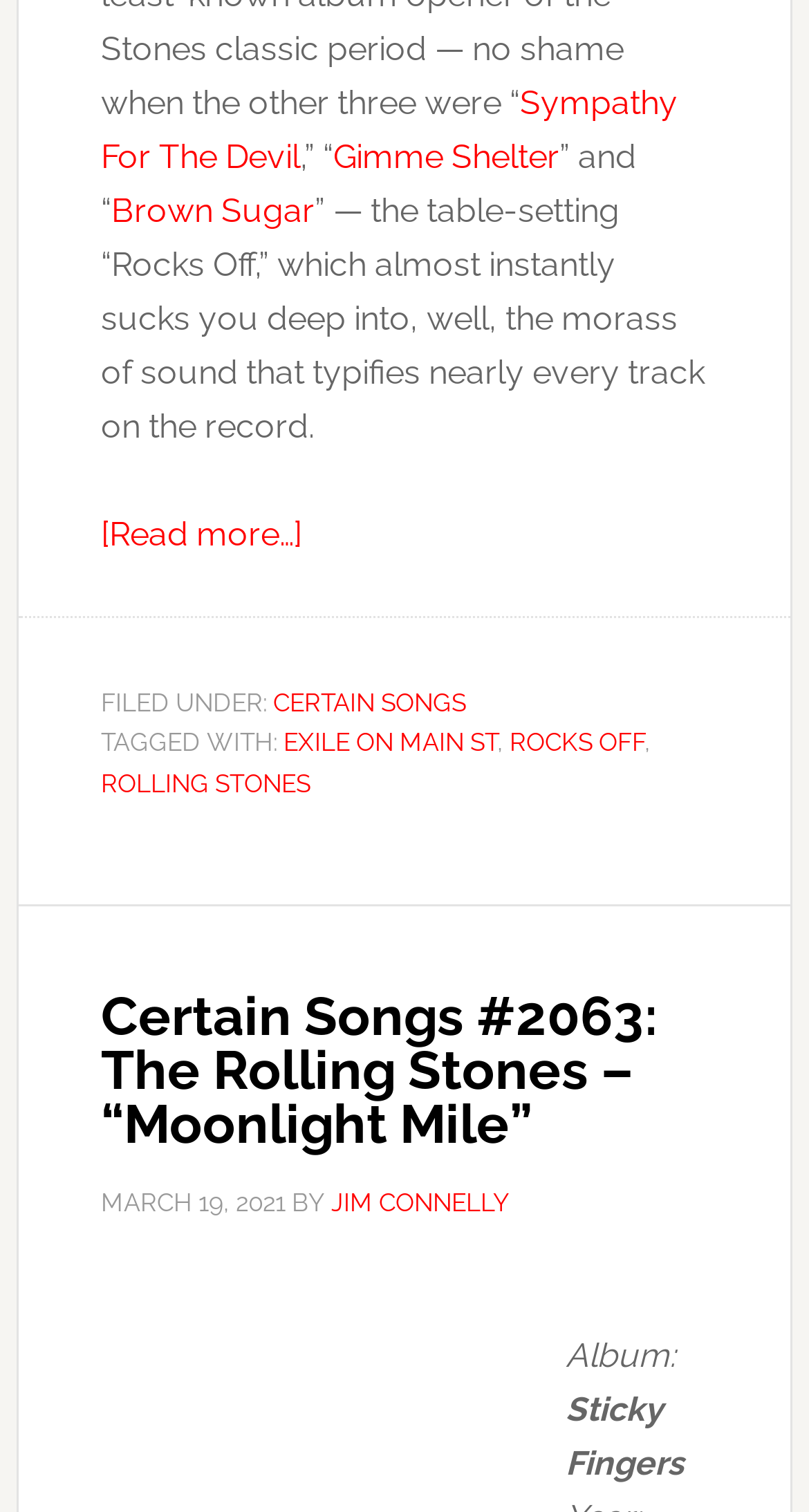Please determine the bounding box coordinates of the element to click on in order to accomplish the following task: "Click on 'Sympathy For The Devil'". Ensure the coordinates are four float numbers ranging from 0 to 1, i.e., [left, top, right, bottom].

[0.125, 0.054, 0.838, 0.116]